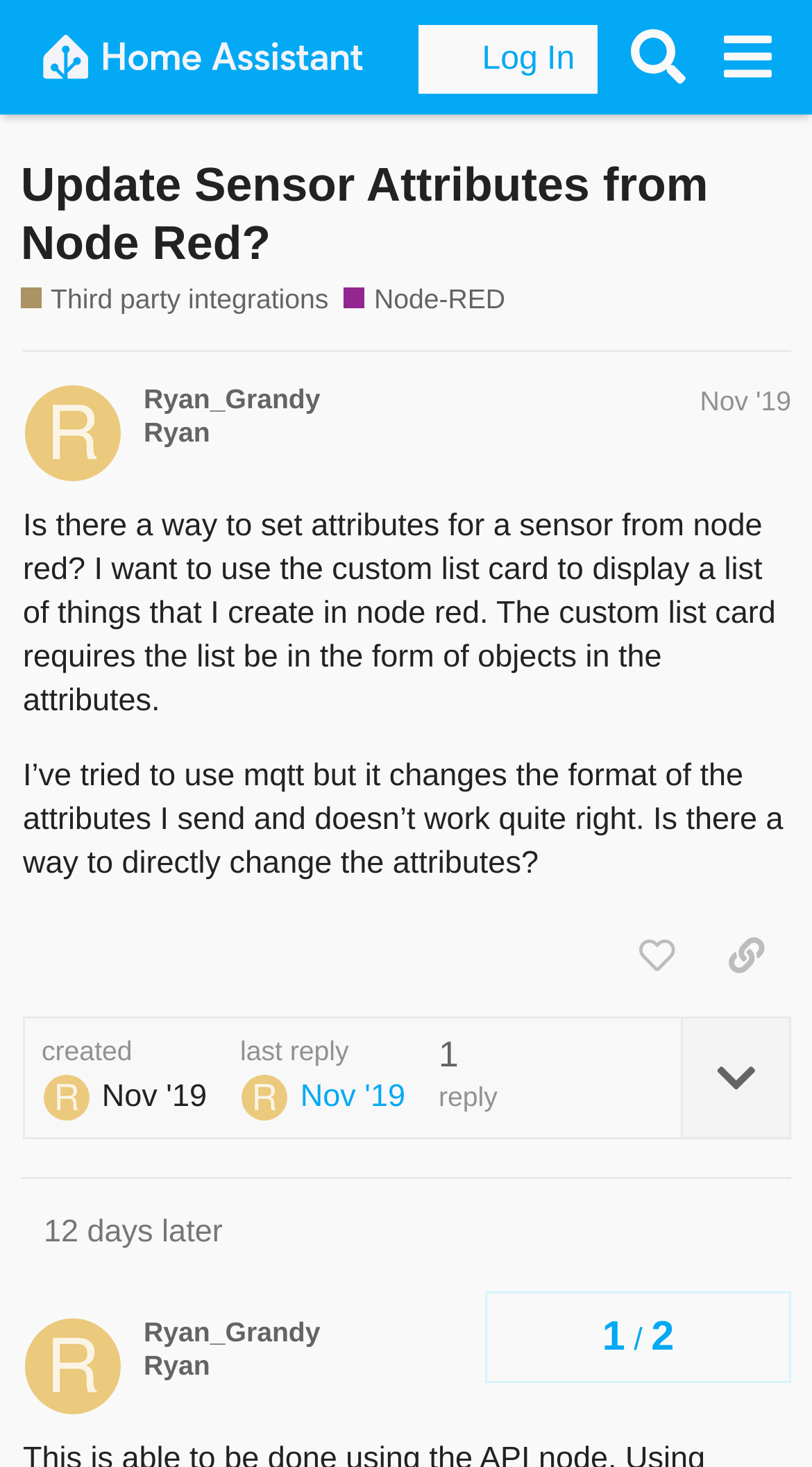Identify the bounding box coordinates of the part that should be clicked to carry out this instruction: "Copy a link to this post".

[0.864, 0.625, 0.974, 0.679]